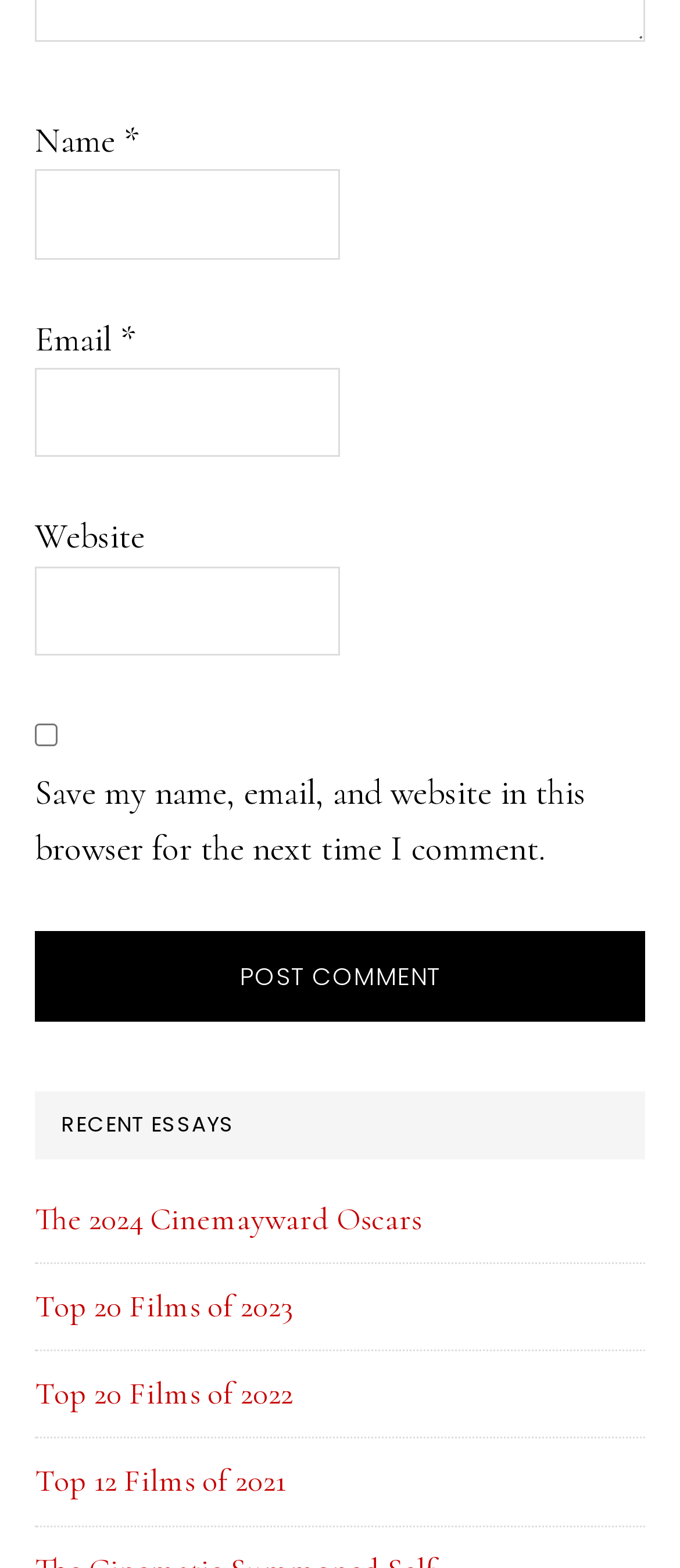What is the theme of the links in the sidebar?
Please describe in detail the information shown in the image to answer the question.

The links in the sidebar, such as 'The 2024 Cinemayward Oscars', 'Top 20 Films of 2023', and 'Top 12 Films of 2021', all appear to be related to film reviews or rankings, suggesting that the theme of these links is film reviews.